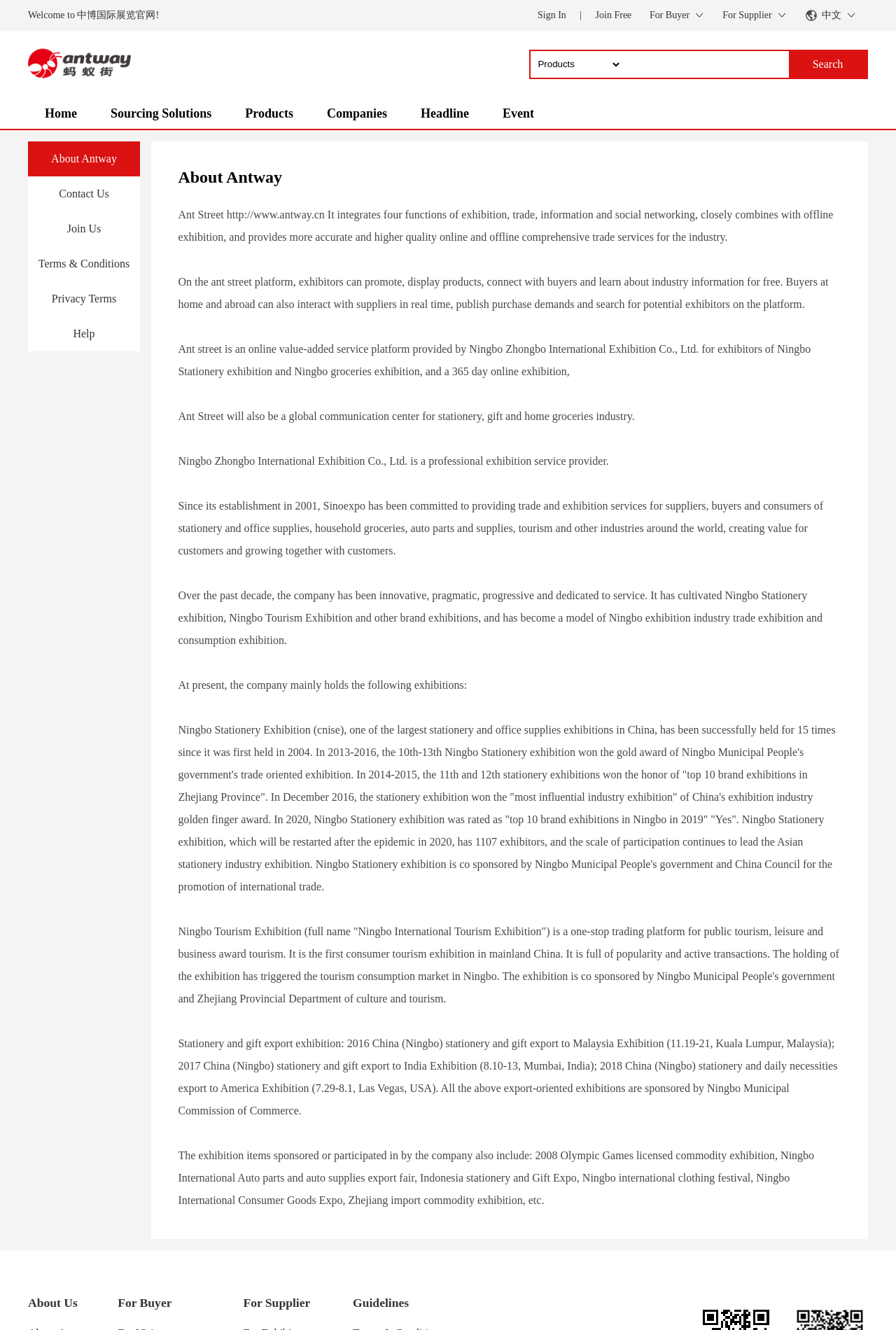Can you specify the bounding box coordinates of the area that needs to be clicked to fulfill the following instruction: "Go to home page"?

[0.031, 0.074, 0.105, 0.097]